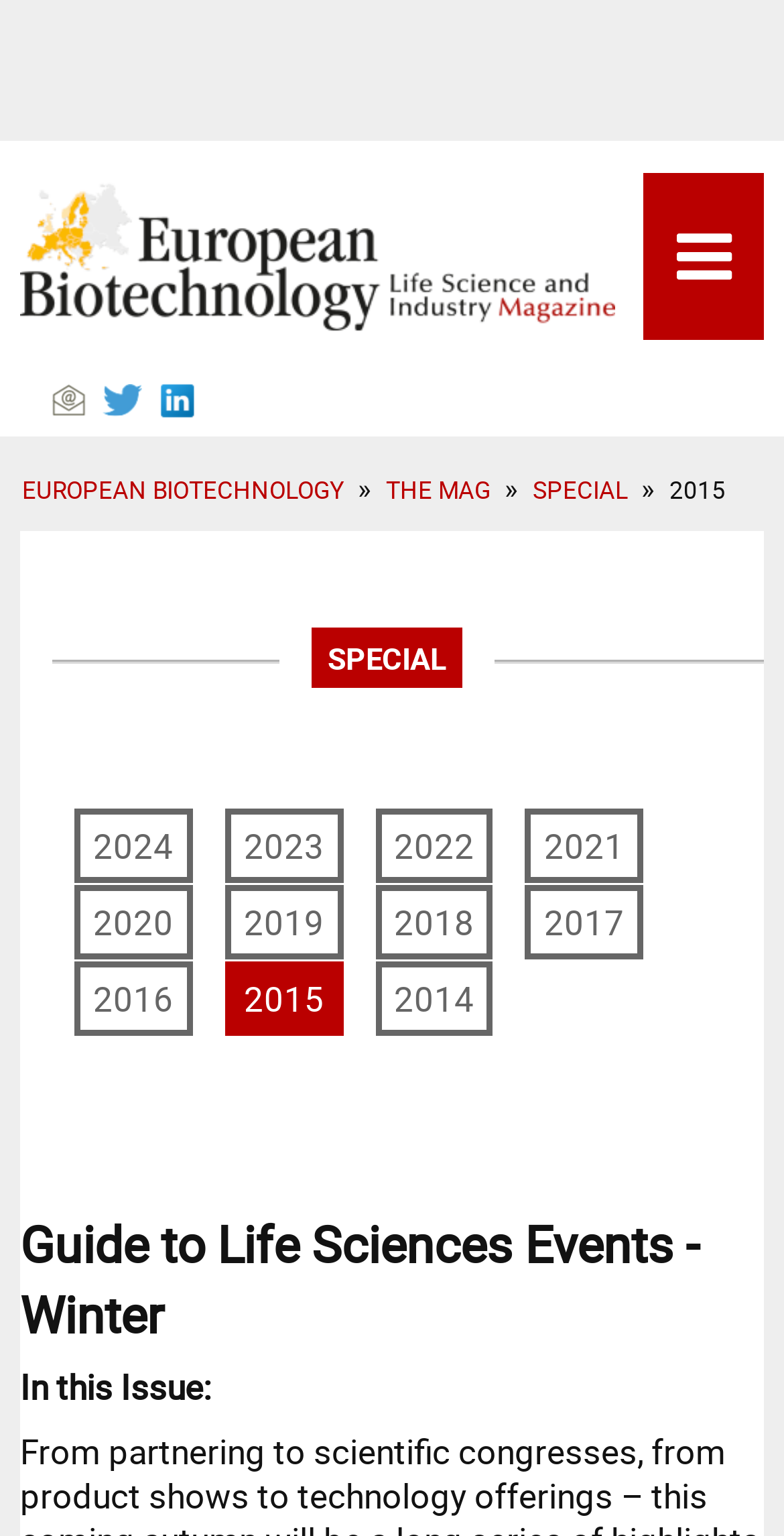What is the current year displayed on the webpage?
Respond to the question with a single word or phrase according to the image.

2015